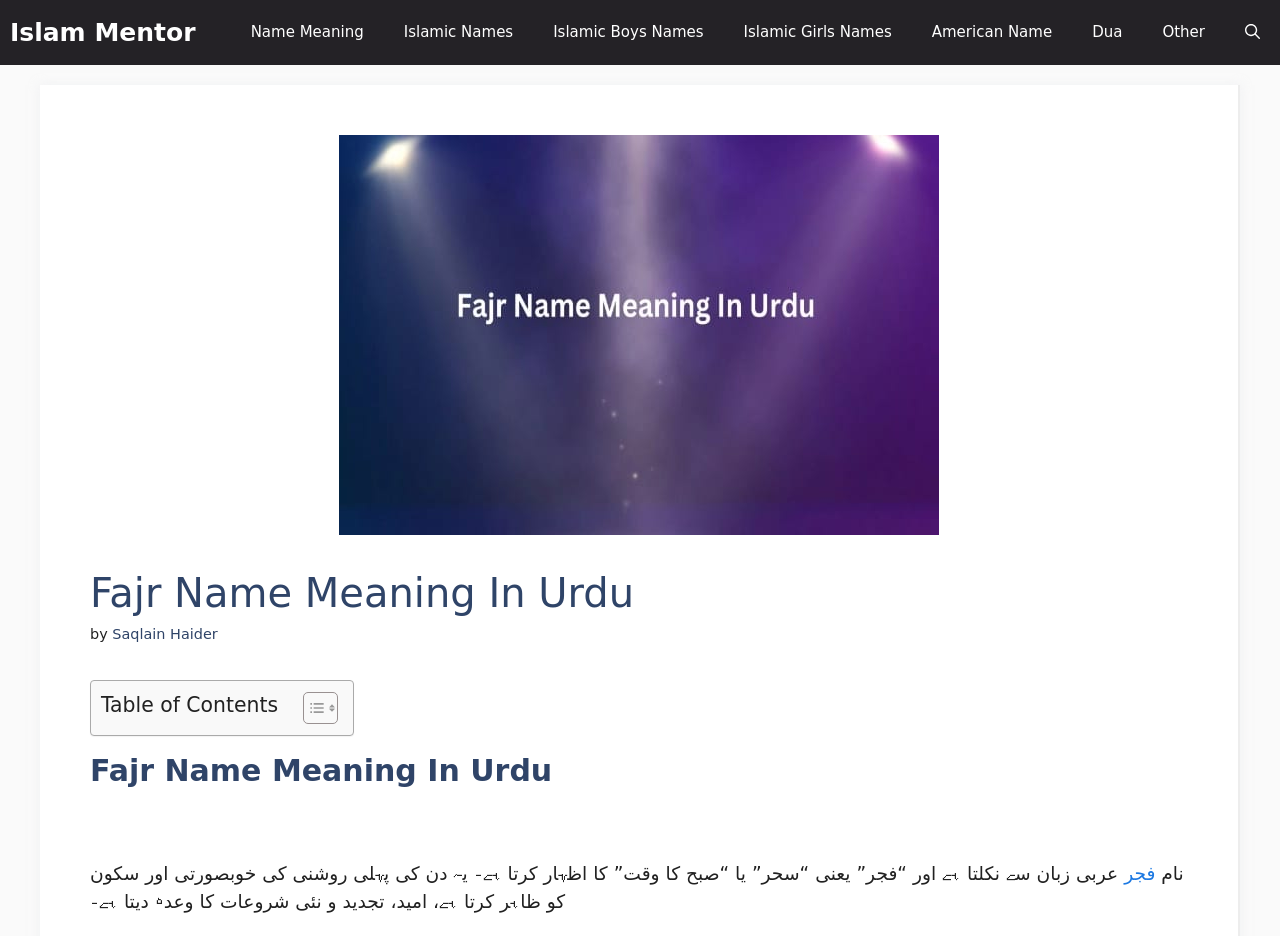Identify the bounding box coordinates of the HTML element based on this description: "Islamic Names".

[0.3, 0.0, 0.417, 0.069]